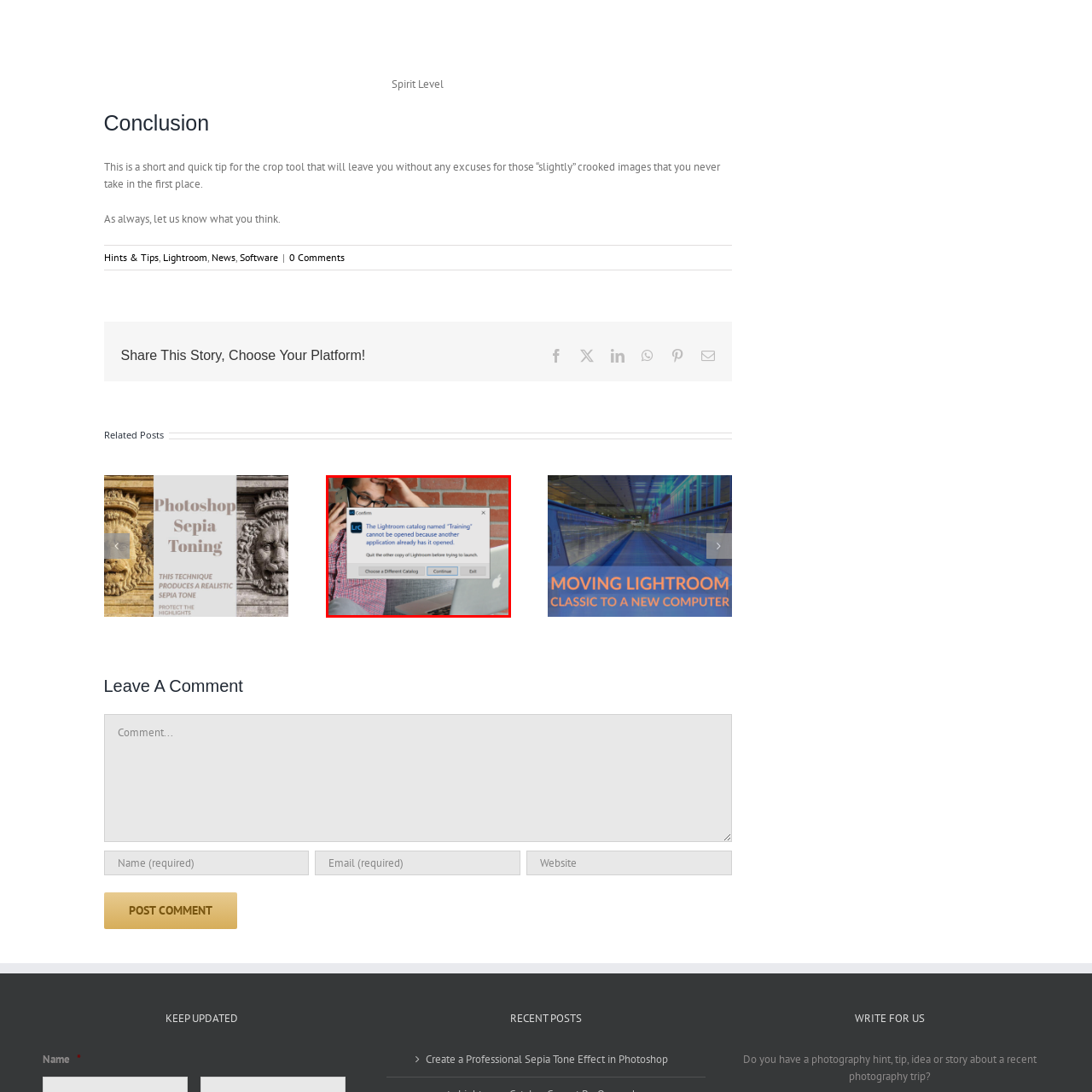Examine the section enclosed by the red box and give a brief answer to the question: What is the color of the wall in the background?

Brick